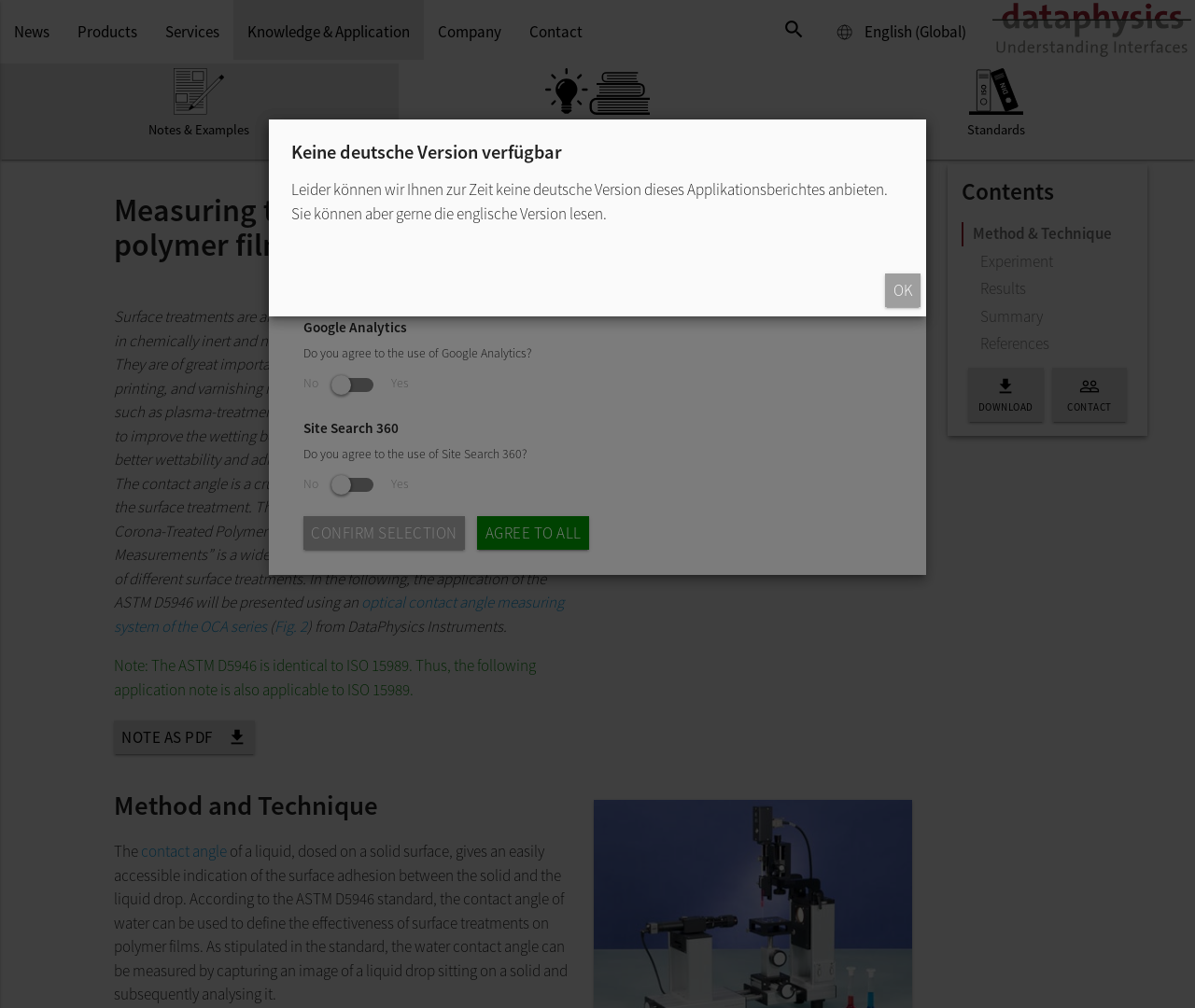Kindly determine the bounding box coordinates for the clickable area to achieve the given instruction: "Click the 'Knowledge & Application' link".

[0.195, 0.004, 0.355, 0.059]